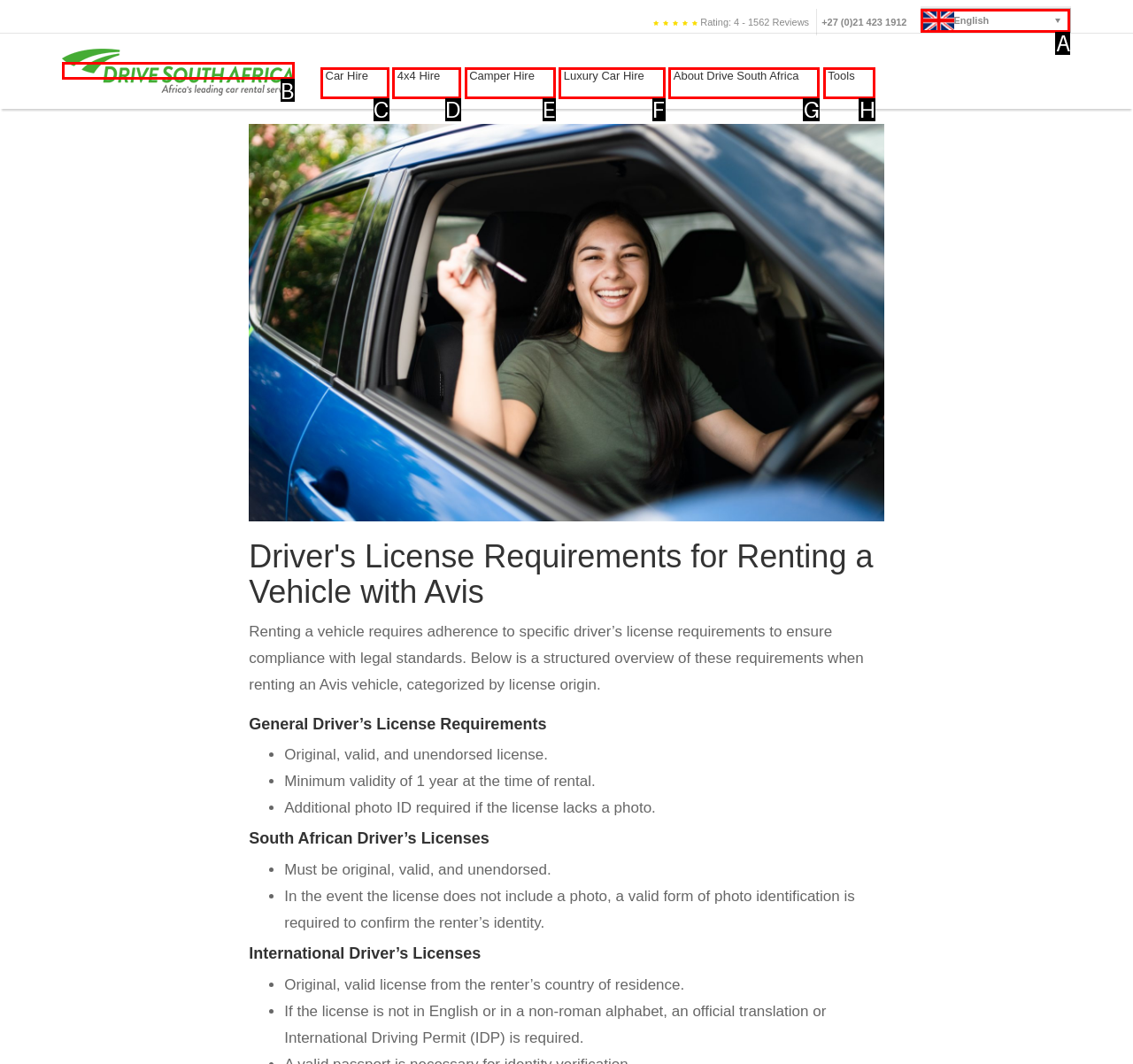Based on the element description: Camper Hire, choose the best matching option. Provide the letter of the option directly.

E